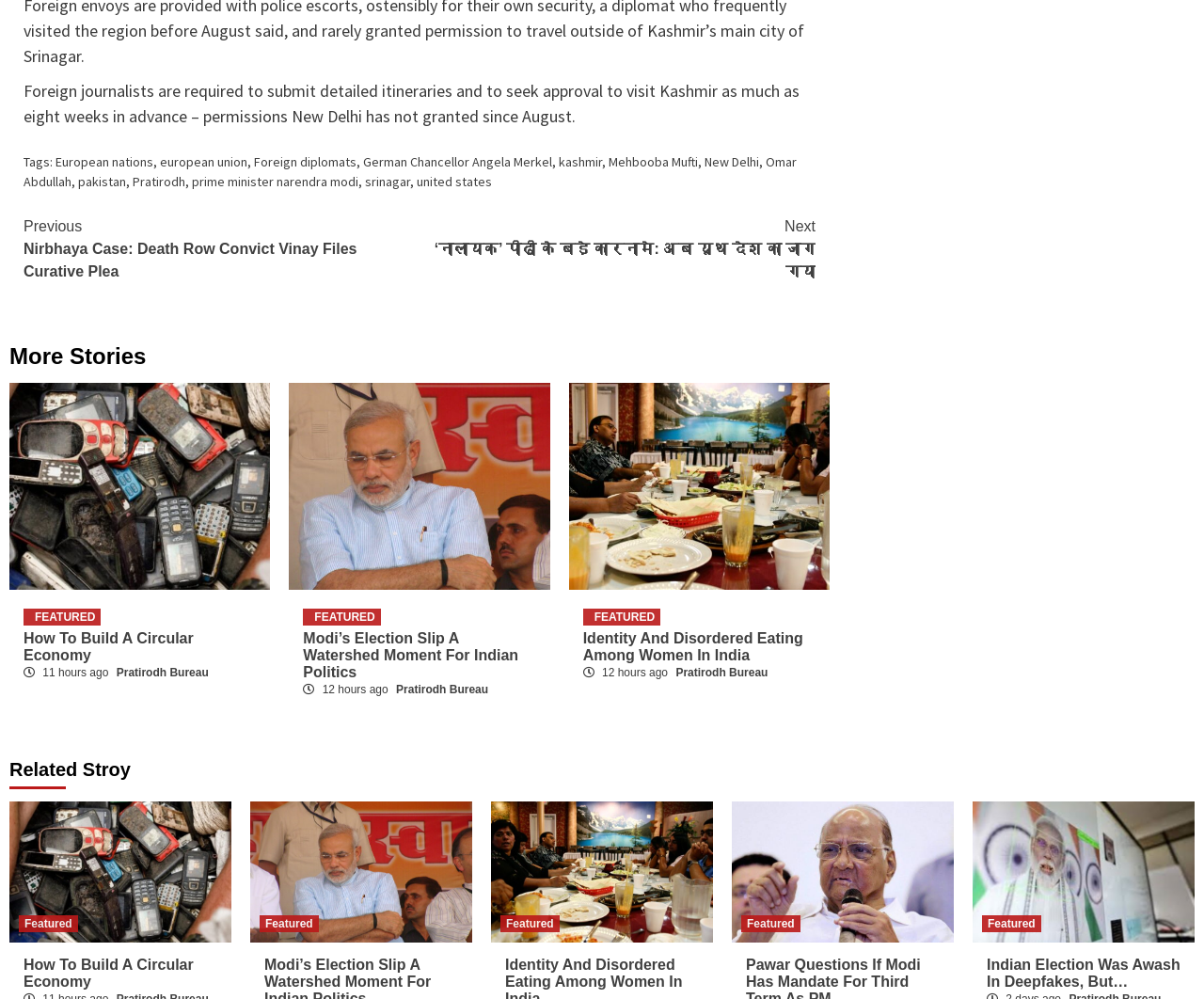Please identify the bounding box coordinates of the area that needs to be clicked to fulfill the following instruction: "View the 'Related Story'."

[0.008, 0.751, 0.992, 0.803]